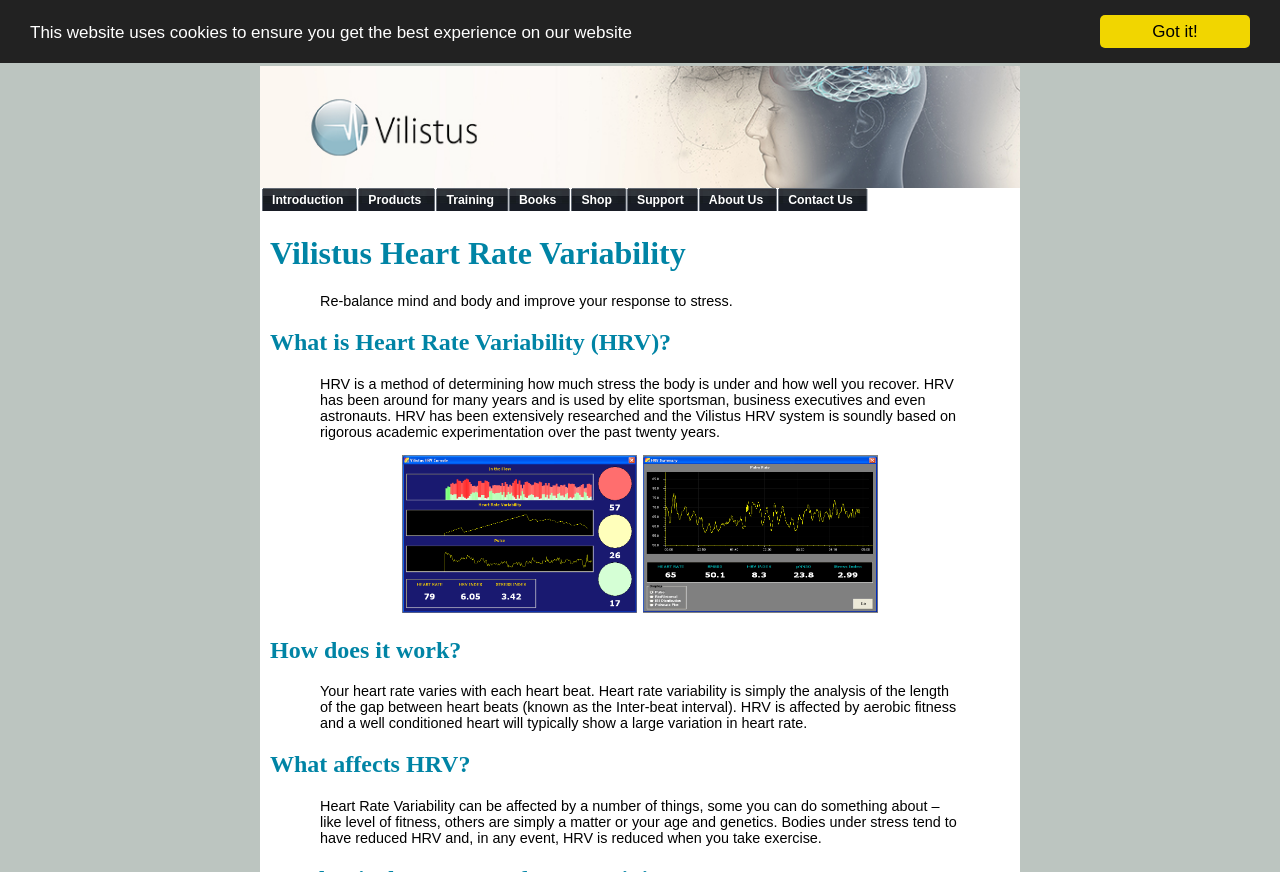Respond to the following question with a brief word or phrase:
What is the analysis of HRV based on?

Inter-beat interval